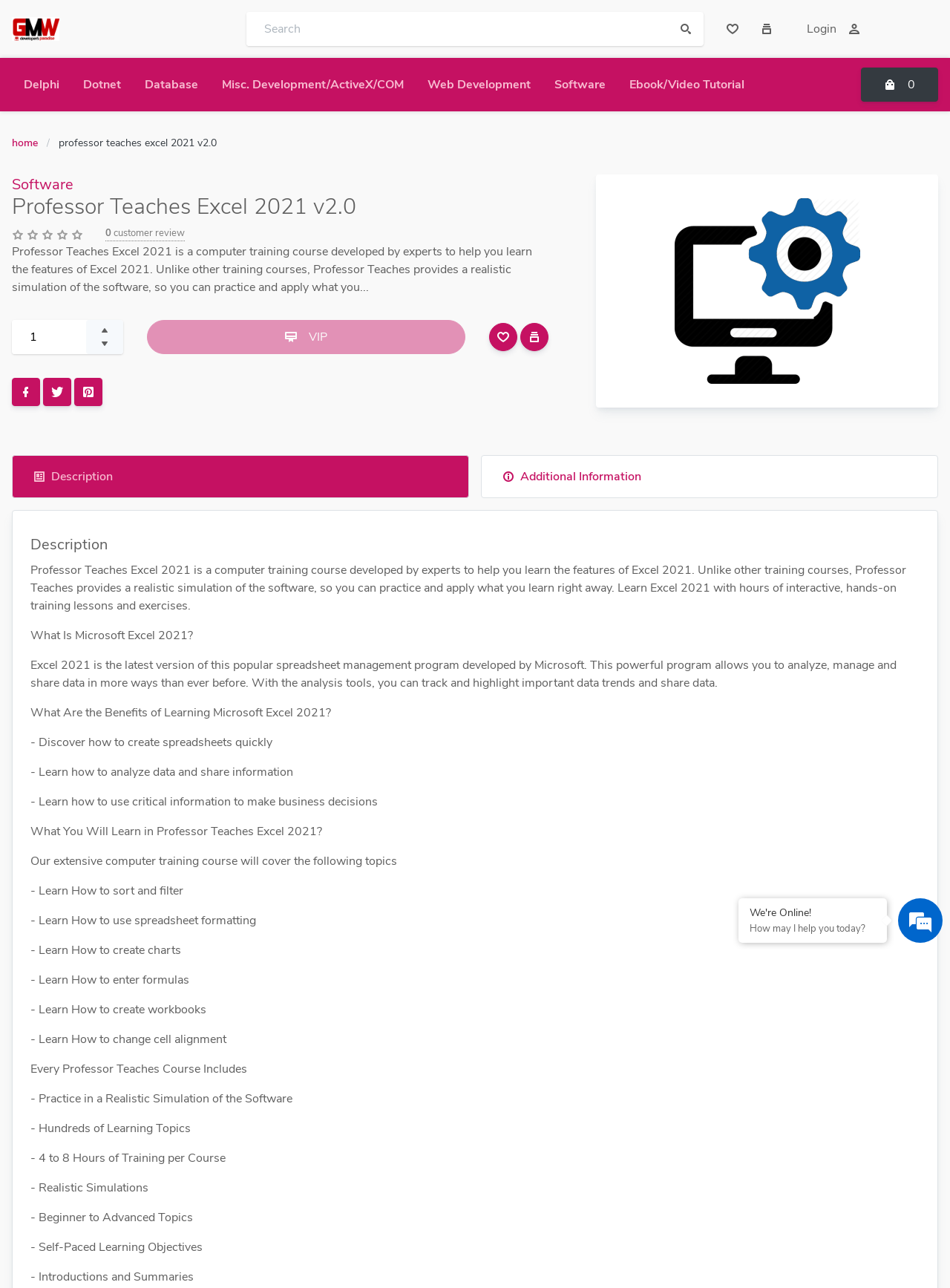What is the format of the course?
Analyze the image and deliver a detailed answer to the question.

The webpage describes the course as 'interactive, hands-on training lessons and exercises', indicating that the course is designed to be interactive and hands-on, rather than simply theoretical or lecture-based.